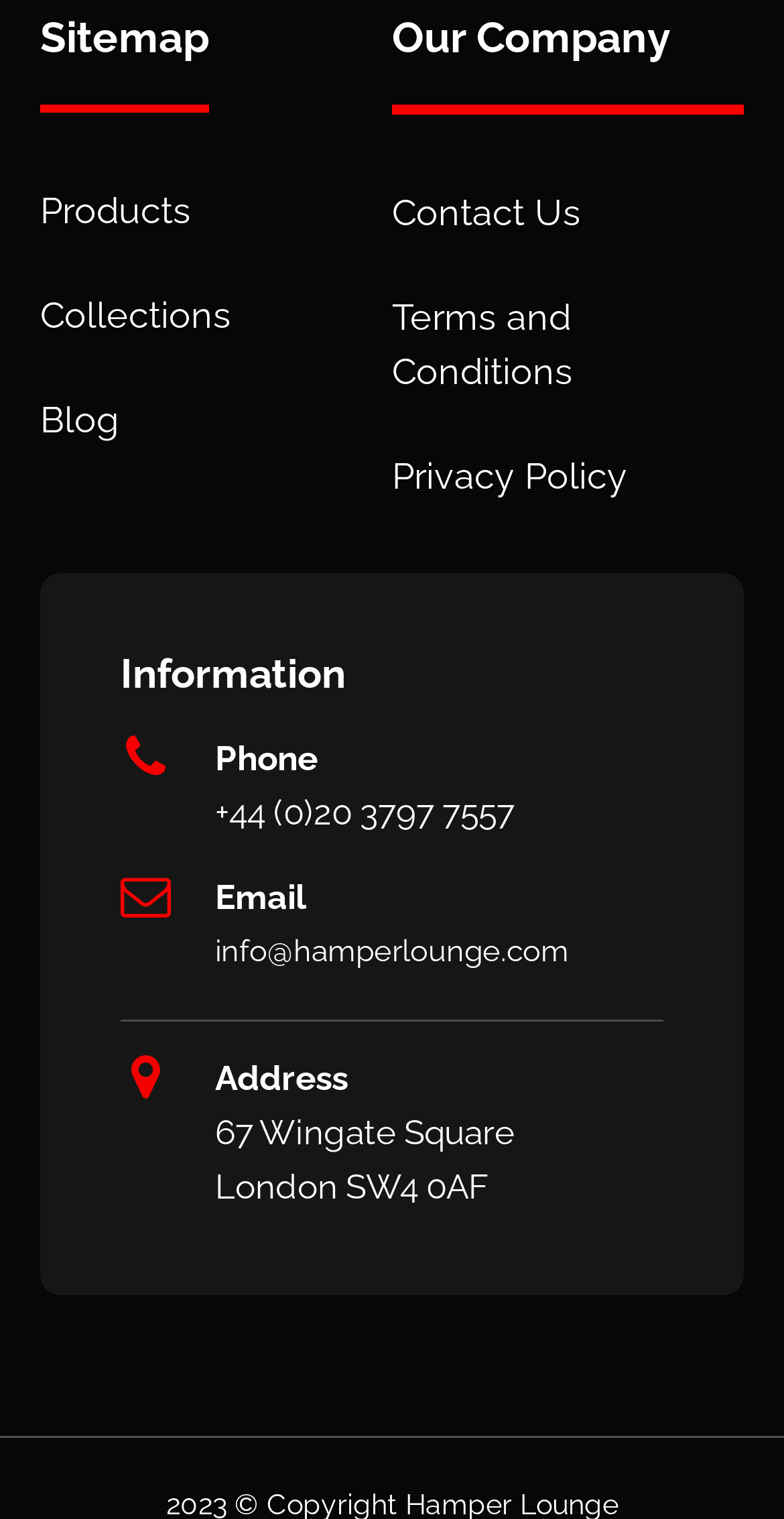Could you highlight the region that needs to be clicked to execute the instruction: "call the company"?

[0.154, 0.482, 0.846, 0.554]